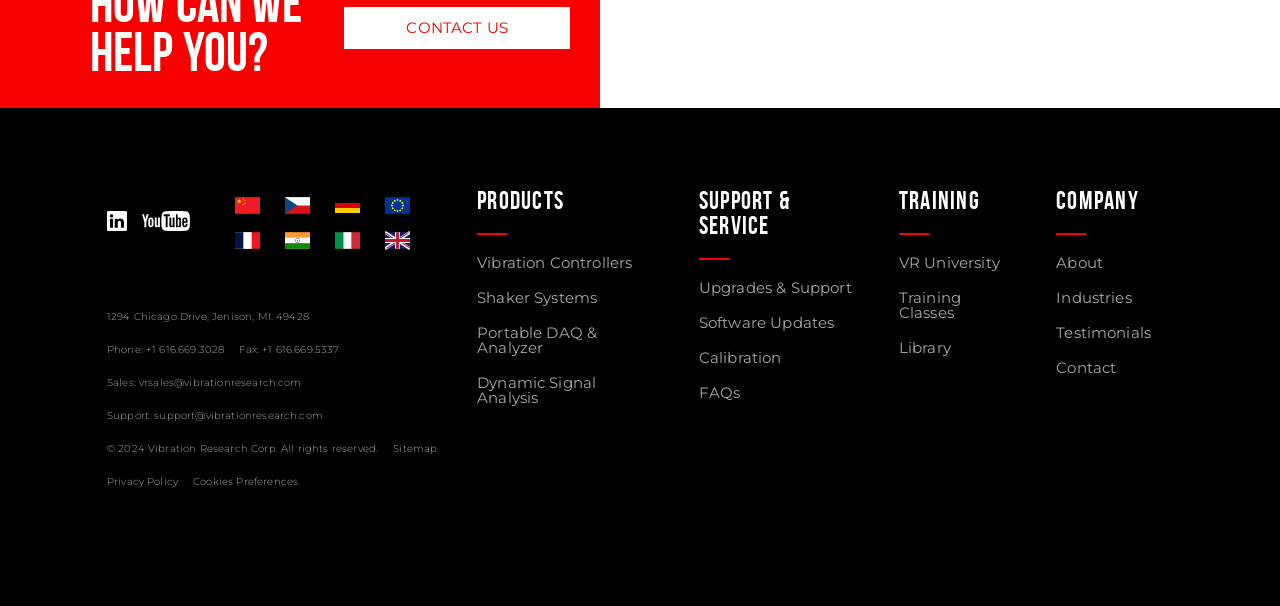Determine the bounding box coordinates for the area you should click to complete the following instruction: "Go to vibrationresearch.cn".

[0.18, 0.309, 0.207, 0.367]